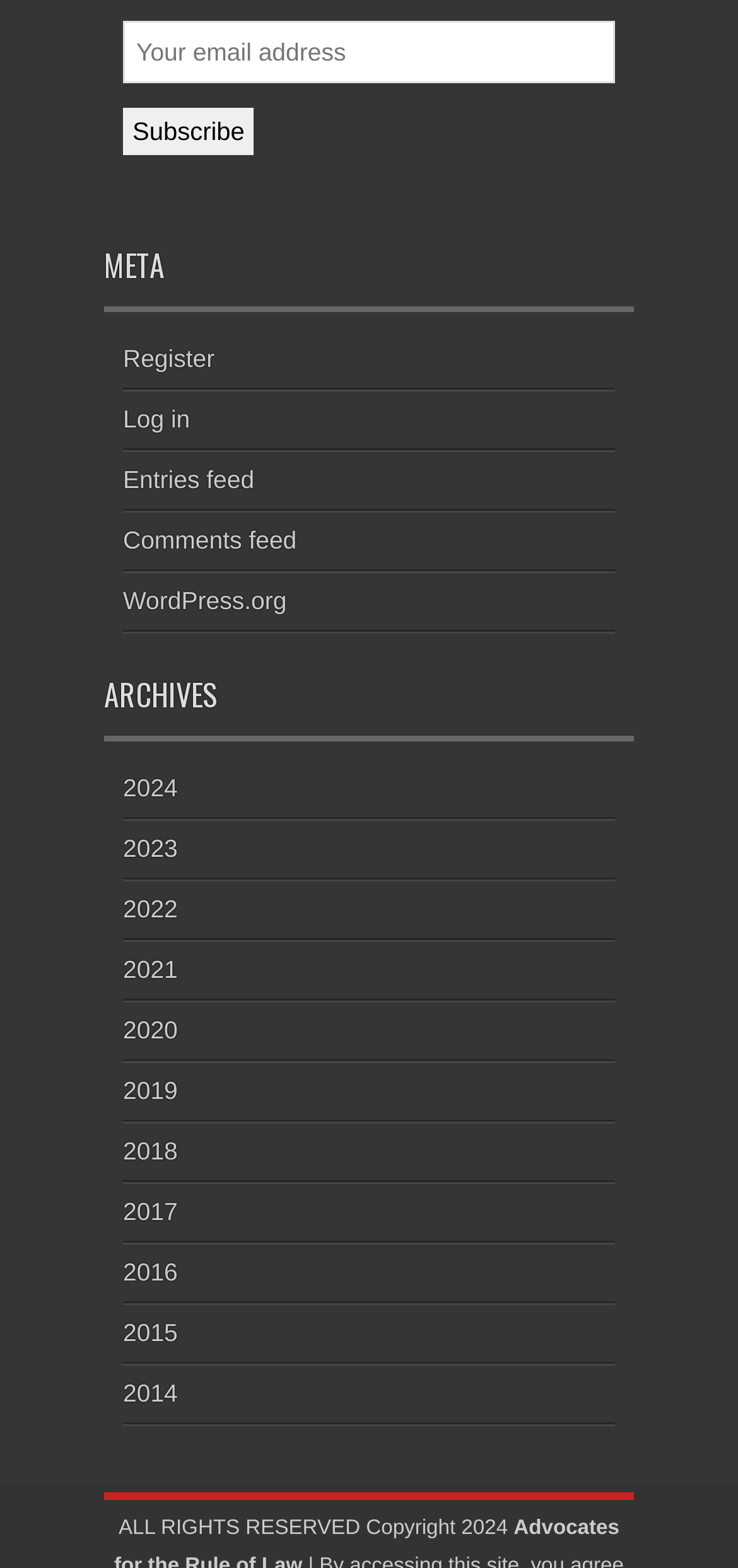Please determine the bounding box coordinates of the section I need to click to accomplish this instruction: "Check FAQs and important basic principles for using AssetAccountant".

None